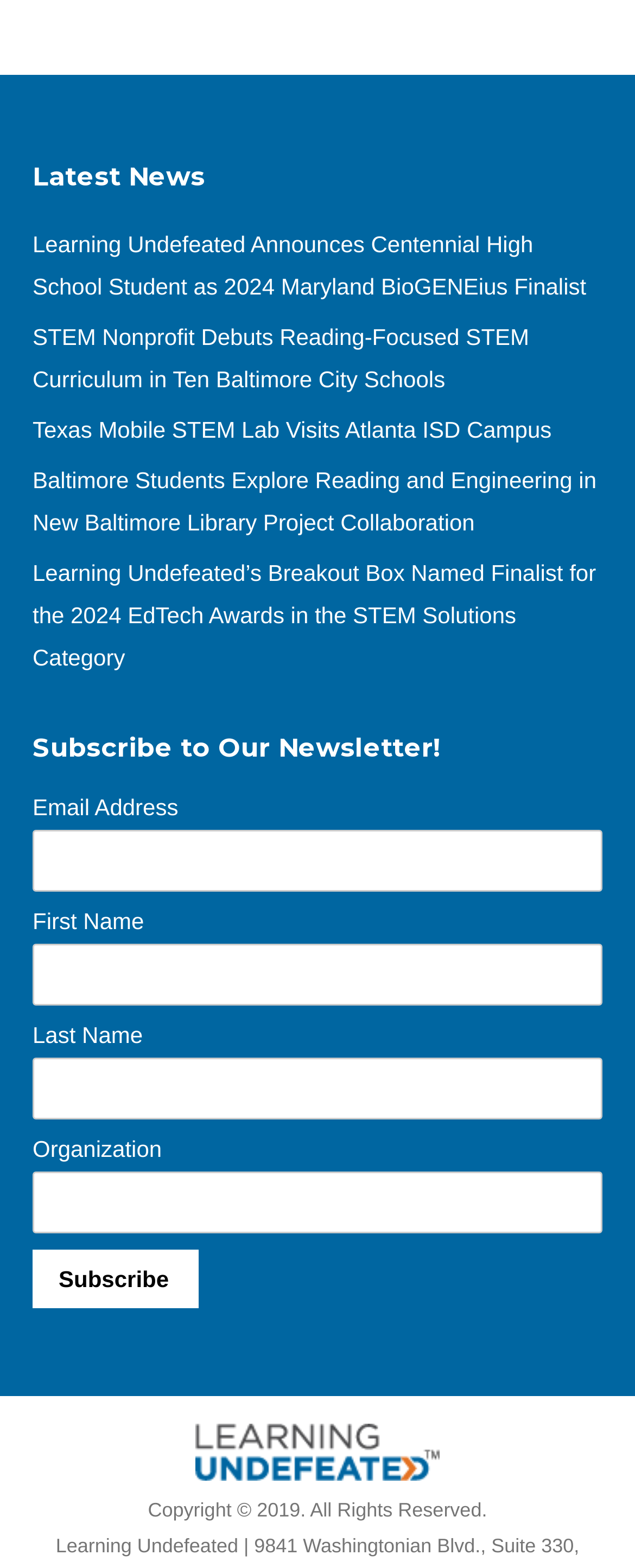What is the purpose of the 'Subscribe' button?
Using the visual information, answer the question in a single word or phrase.

To subscribe to the newsletter